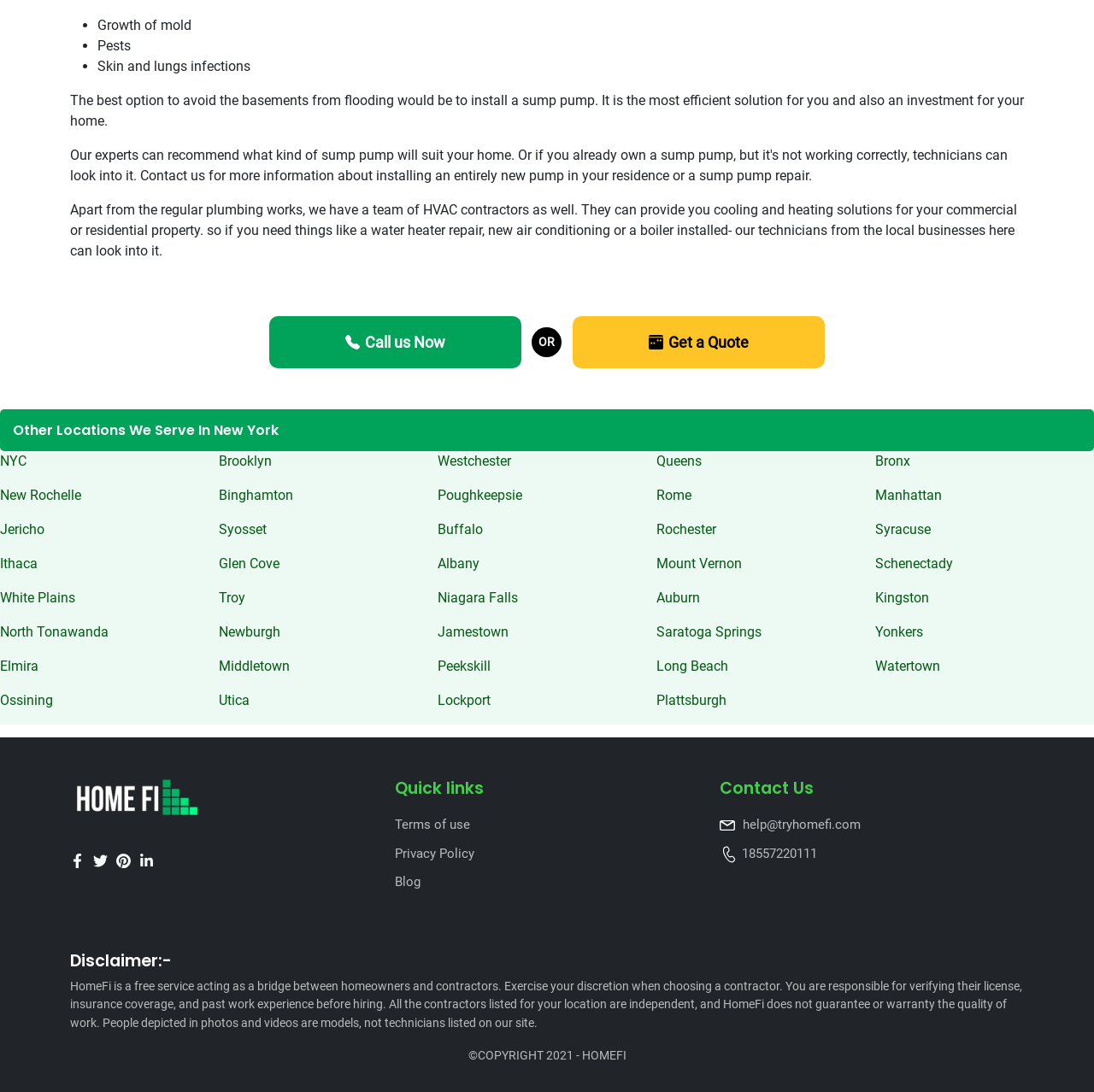Identify the bounding box coordinates for the region to click in order to carry out this instruction: "Contact us through 'help@tryhomefi.com'". Provide the coordinates using four float numbers between 0 and 1, formatted as [left, top, right, bottom].

[0.658, 0.747, 0.936, 0.764]